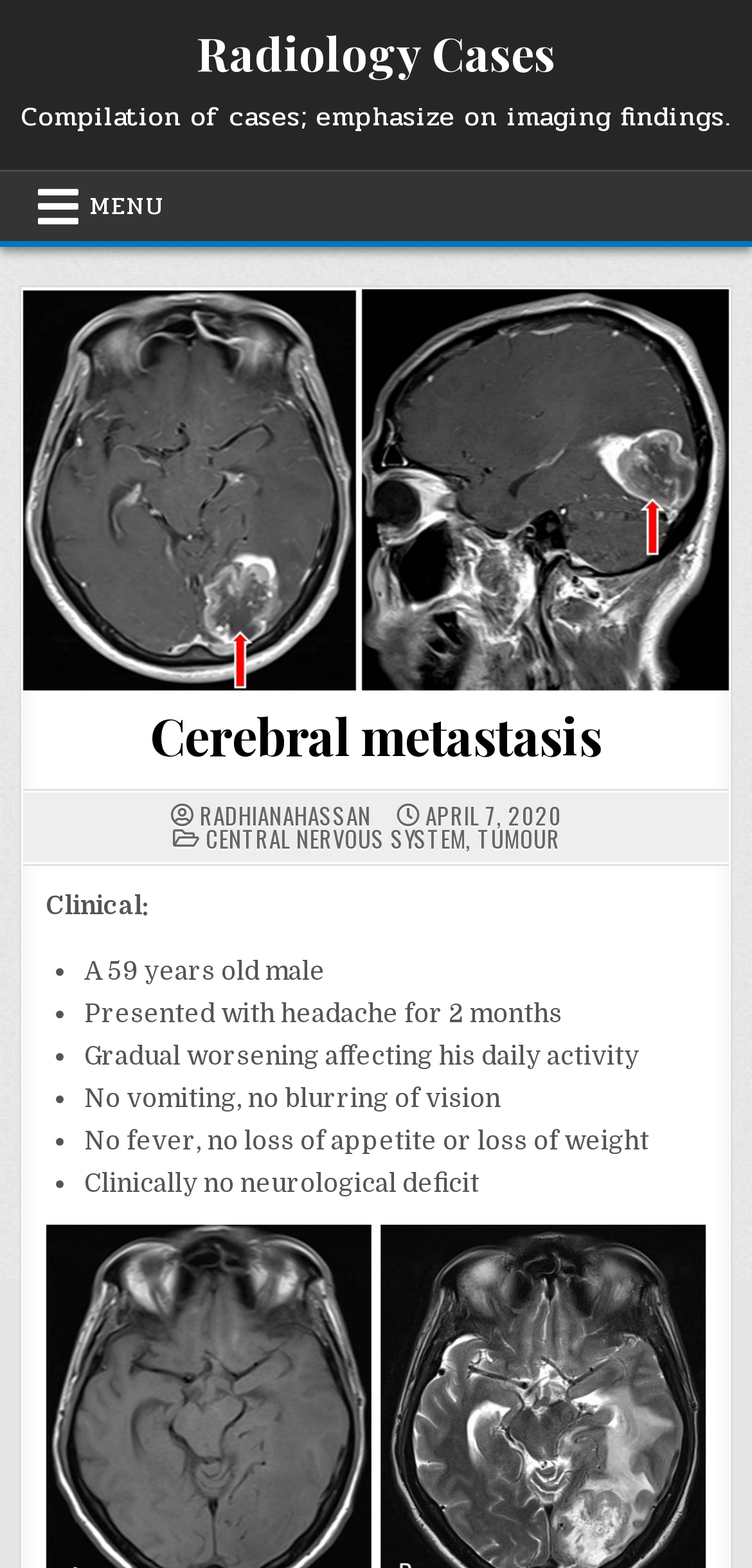Describe the entire webpage, focusing on both content and design.

The webpage is about a radiology case study on cerebral metastasis. At the top, there is a link to "Radiology Cases" and a brief description of the compilation of cases, emphasizing imaging findings. Below this, there is a navigation menu labeled "Primary Menu" that spans the entire width of the page.

When the menu button is expanded, a grid of content appears. At the top of this grid, there is a link to "Cerebral metastasis" with an accompanying image. Below this, there is a header section with the title "Cerebral metastasis" and a link to the same title. The author's name, "RADHIANAHASSAN", and the date "APRIL 7, 2020" are also displayed in this section.

Further down, there are links to categories "CENTRAL NERVOUS SYSTEM" and "TUMOUR". The clinical information section follows, with a series of bullet points describing the patient's symptoms and medical history, including their age, presenting symptoms, and lack of certain symptoms.

Overall, the webpage appears to be a detailed case study on cerebral metastasis, with a focus on imaging findings and clinical information.